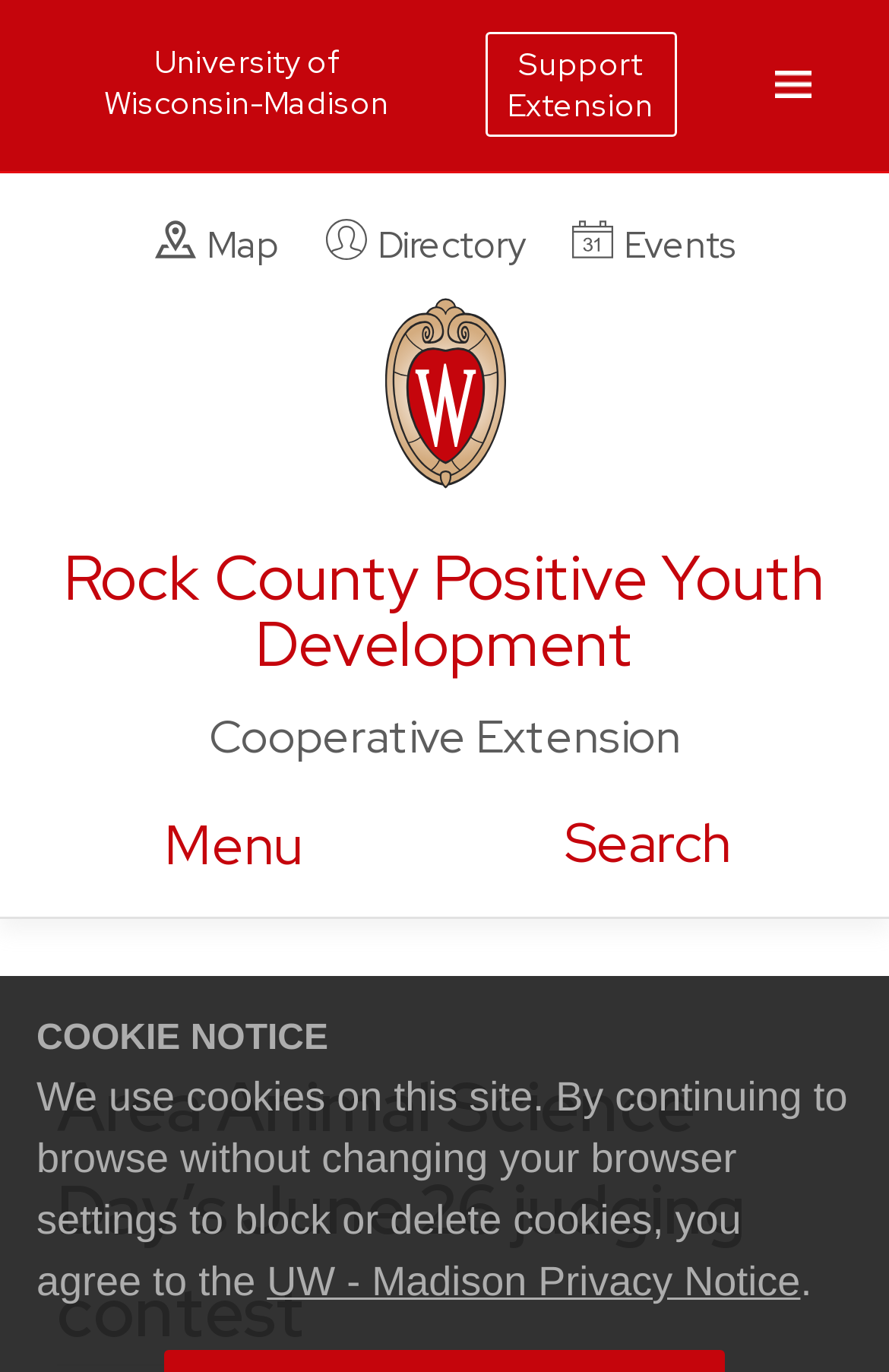Could you provide the bounding box coordinates for the portion of the screen to click to complete this instruction: "open menu"?

[0.103, 0.57, 0.423, 0.668]